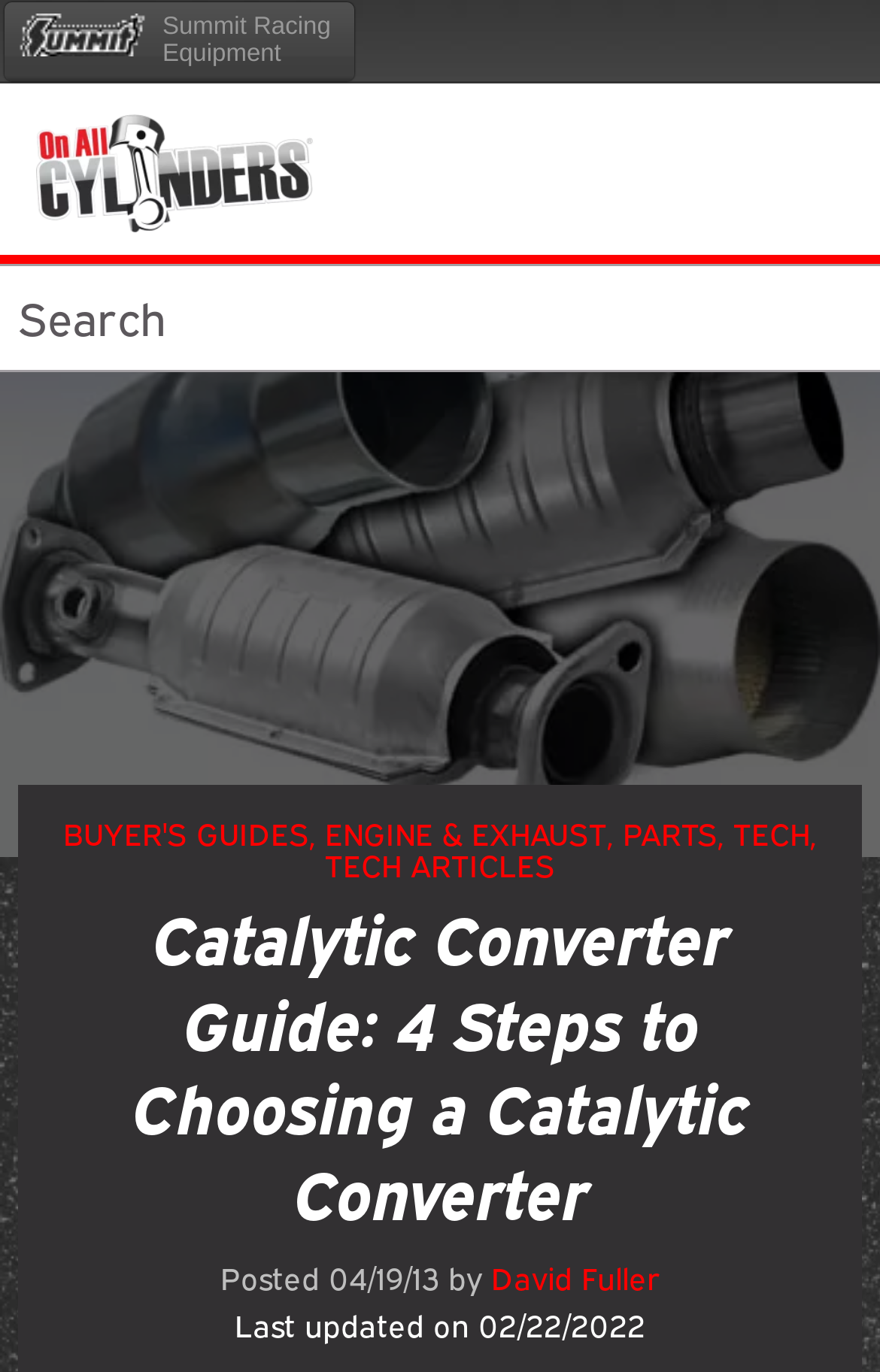Please find the bounding box for the following UI element description. Provide the coordinates in (top-left x, top-left y, bottom-right x, bottom-right y) format, with values between 0 and 1: Tech Articles

[0.369, 0.617, 0.631, 0.644]